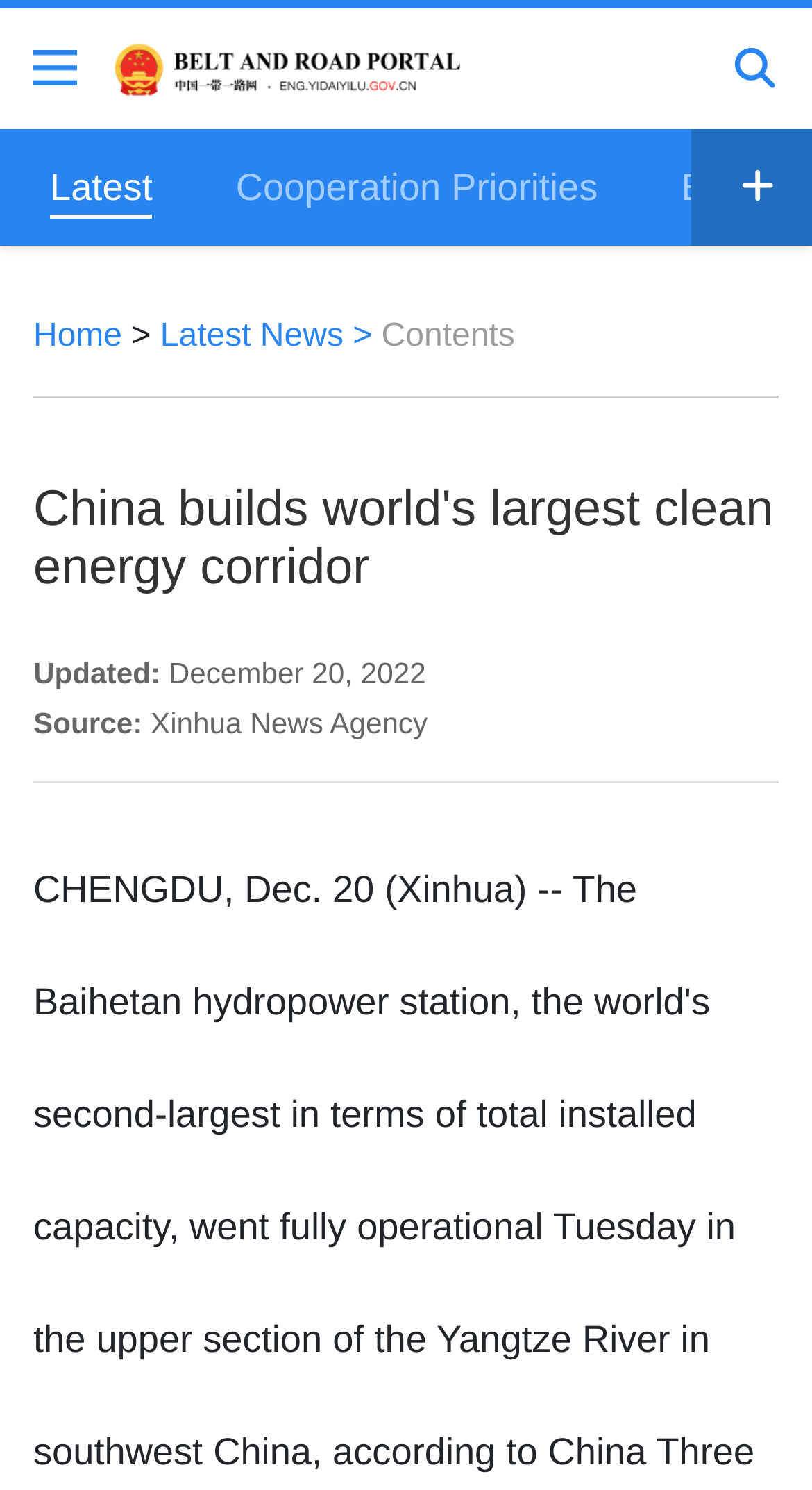Use one word or a short phrase to answer the question provided: 
What are the navigation links on the webpage?

Home, Latest, Cooperation Priorities, Events